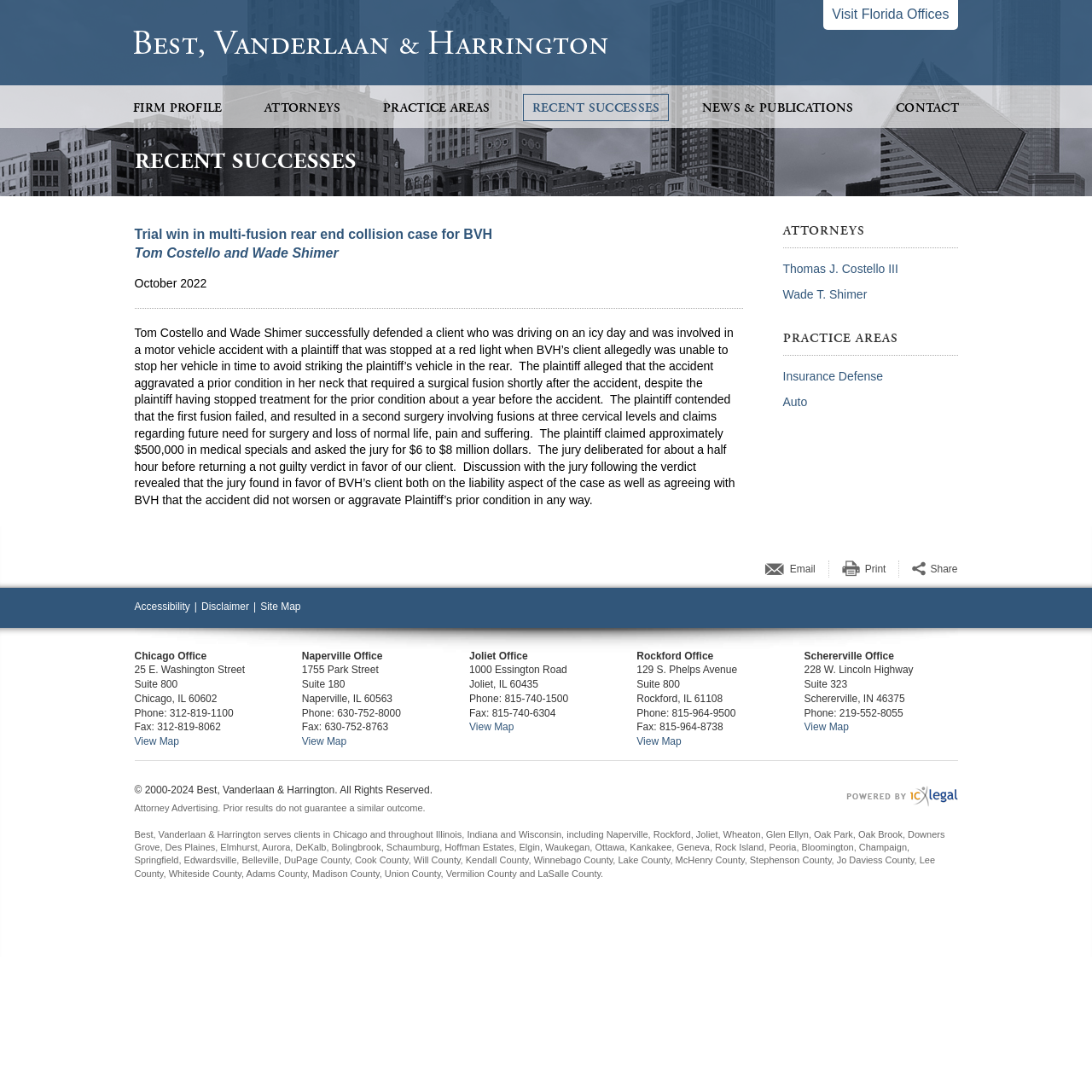Explain in detail what is displayed on the webpage.

This webpage is about Best, Vanderlaan & Harrington, a law firm specializing in insurance defense litigation. At the top, there is a navigation menu with links to "FIRM PROFILE", "ATTORNEYS", "PRACTICE AREAS", "RECENT SUCCESSES", "NEWS & PUBLICATIONS", and "CONTACT". Below the navigation menu, there is a main content section with a heading that announces a trial win in a multi-fusion rear end collision case for BVH, with the names of the attorneys involved, Tom Costello and Wade Shimer. 

To the right of the main content section, there are links to "ATTORNEYS", "PRACTICE AREAS", and "RECENT SUCCESSES". The main content section also includes a detailed description of the trial win, including the circumstances of the accident, the plaintiff's claims, and the jury's verdict. 

At the bottom of the page, there are links to "Email", "Print", and "Share" in the "Page Tools" section. Below that, there is a "Footer Nav" section with links to "Accessibility", "Disclaimer", and "Site Map". The webpage also includes a "The Fine Print" section with contact information for the law firm's offices in Chicago, Naperville, Joliet, Rockford, and Schererville, as well as a copyright notice and a disclaimer about attorney advertising.